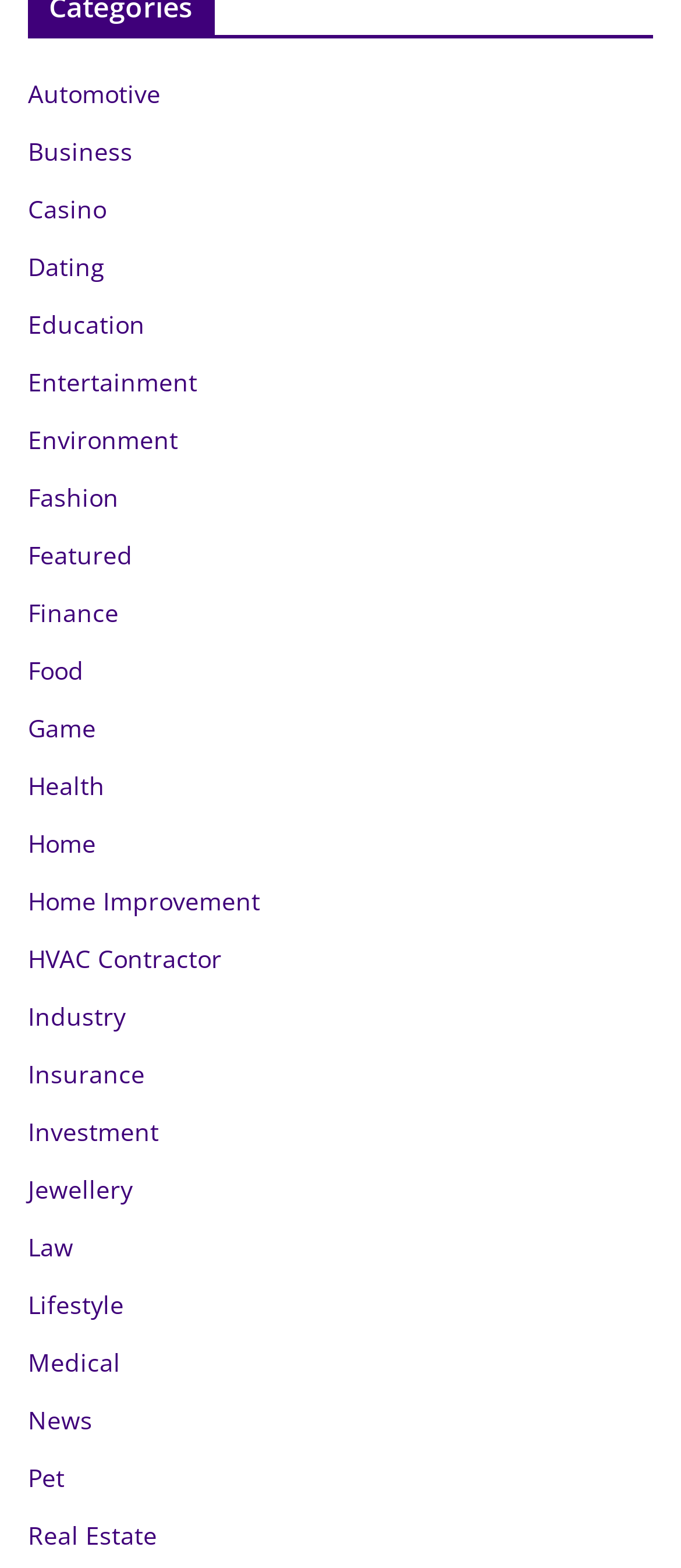What is the longest category name?
Using the information from the image, answer the question thoroughly.

I compared the lengths of all the category names and found that 'Home Improvement' is the longest category name.